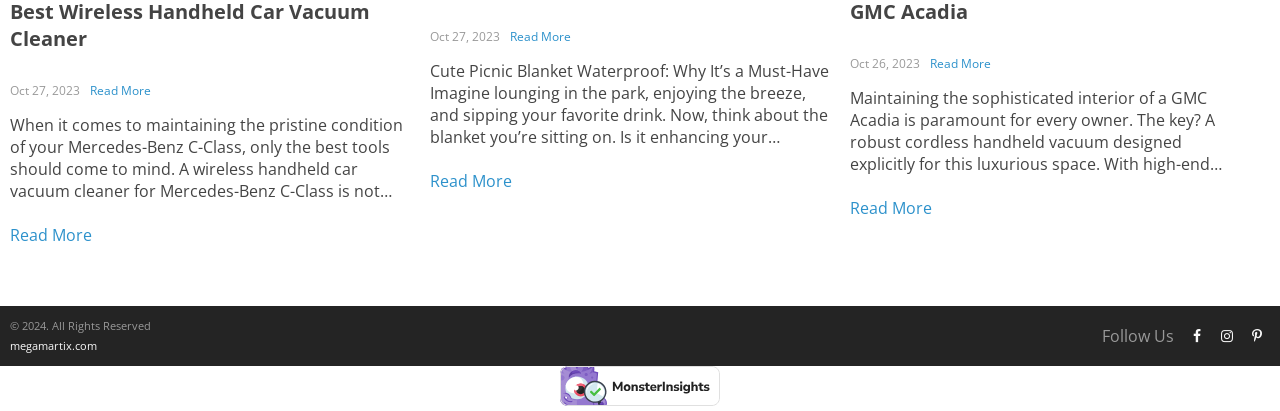Could you provide the bounding box coordinates for the portion of the screen to click to complete this instruction: "Visit megamartix.com"?

[0.008, 0.823, 0.076, 0.859]